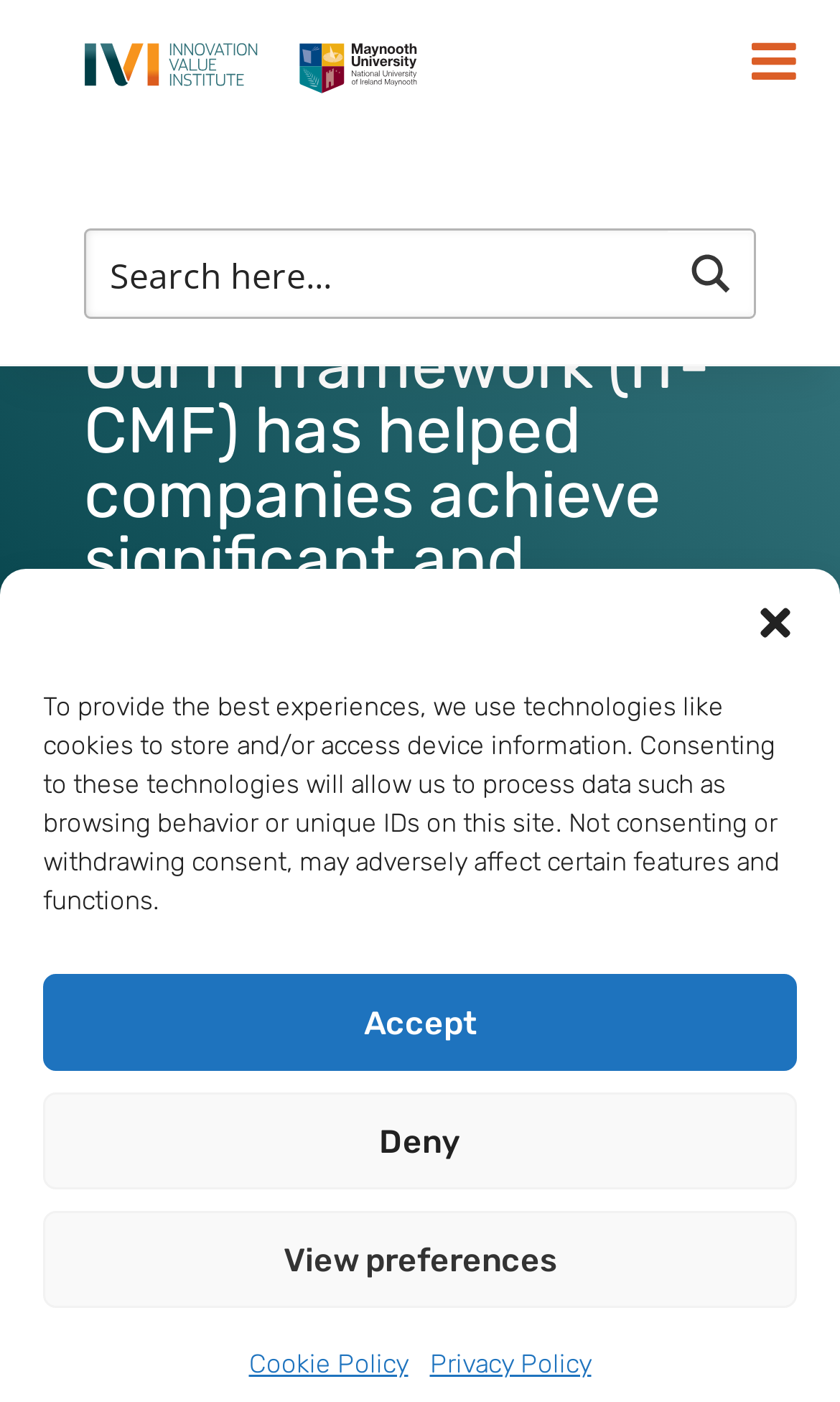Predict the bounding box coordinates of the area that should be clicked to accomplish the following instruction: "Toggle the menu". The bounding box coordinates should consist of four float numbers between 0 and 1, i.e., [left, top, right, bottom].

[0.844, 0.0, 1.0, 0.086]